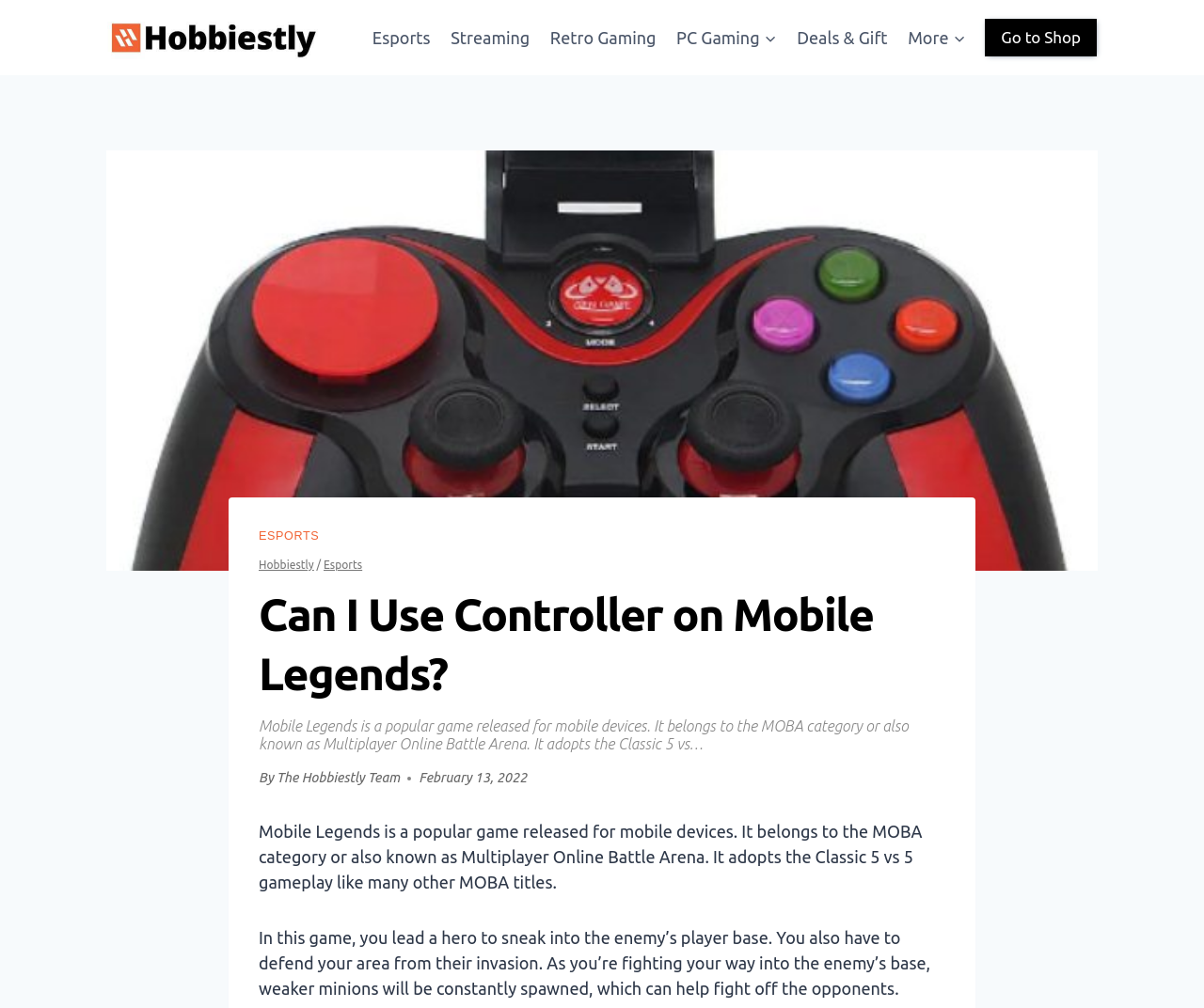Please reply to the following question using a single word or phrase: 
Who wrote the article about Mobile Legends?

The Hobbiestly Team